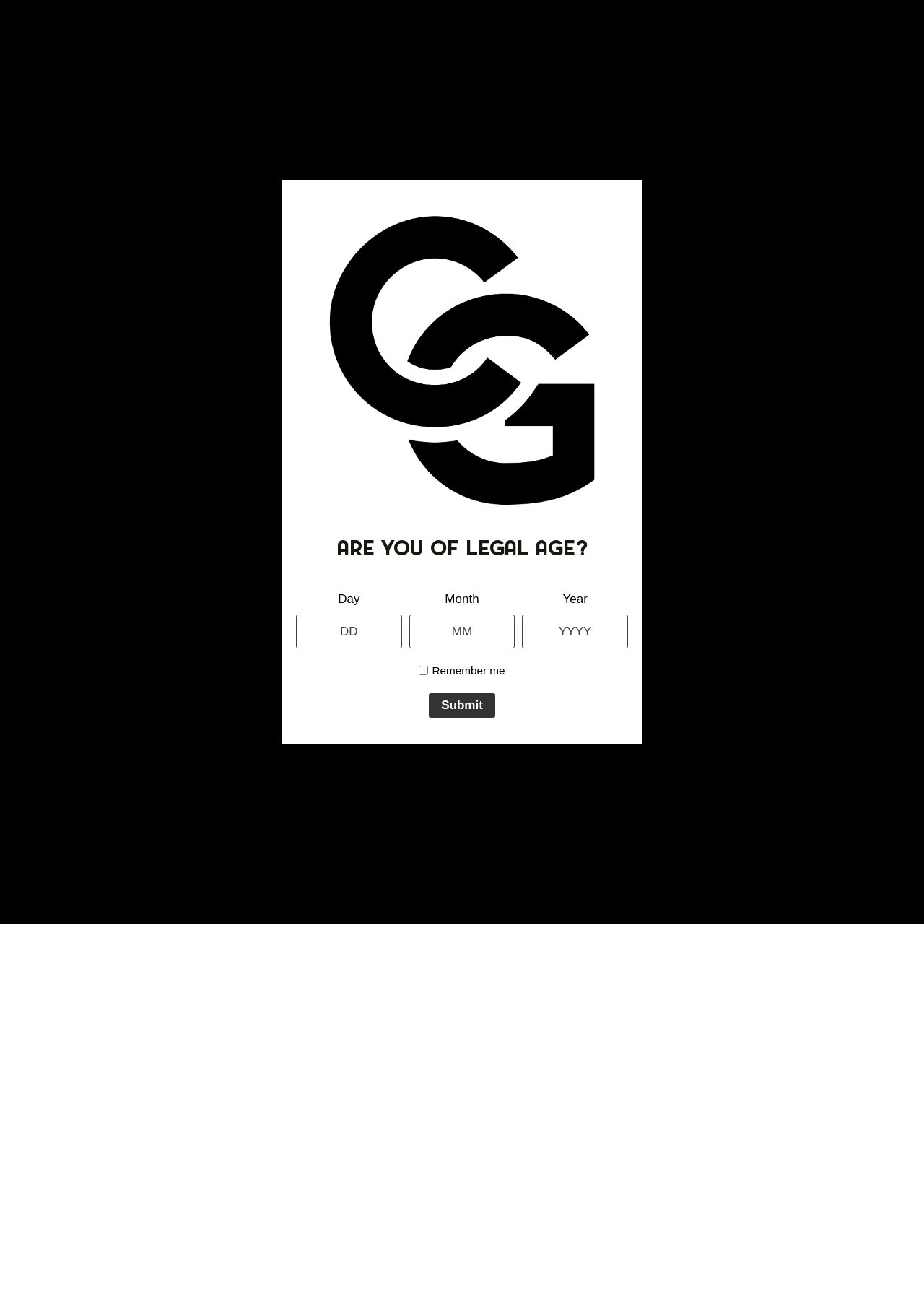Use one word or a short phrase to answer the question provided: 
What is the age verification prompt?

Are you of legal age?